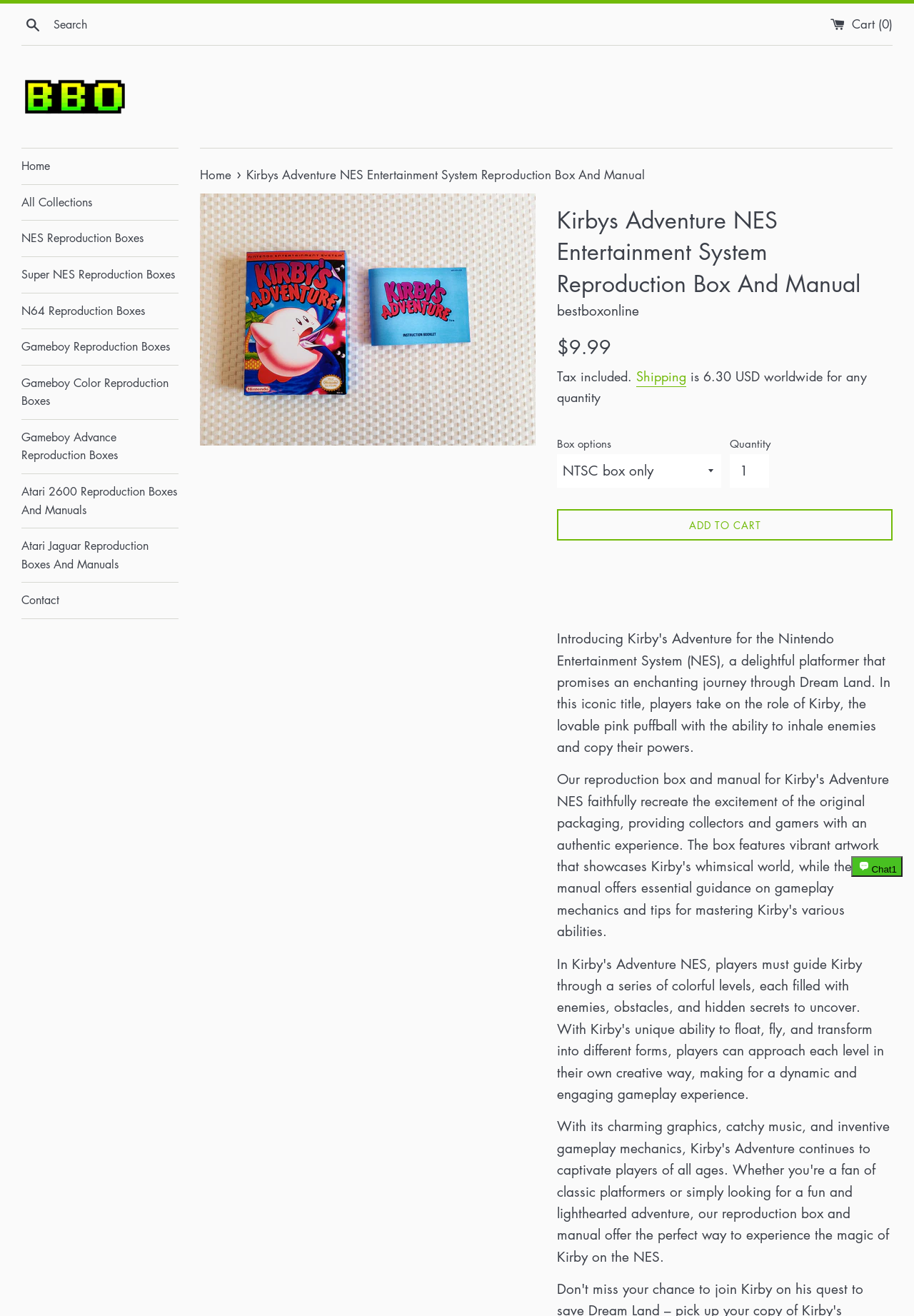Could you locate the bounding box coordinates for the section that should be clicked to accomplish this task: "Add to cart".

[0.609, 0.387, 0.977, 0.411]